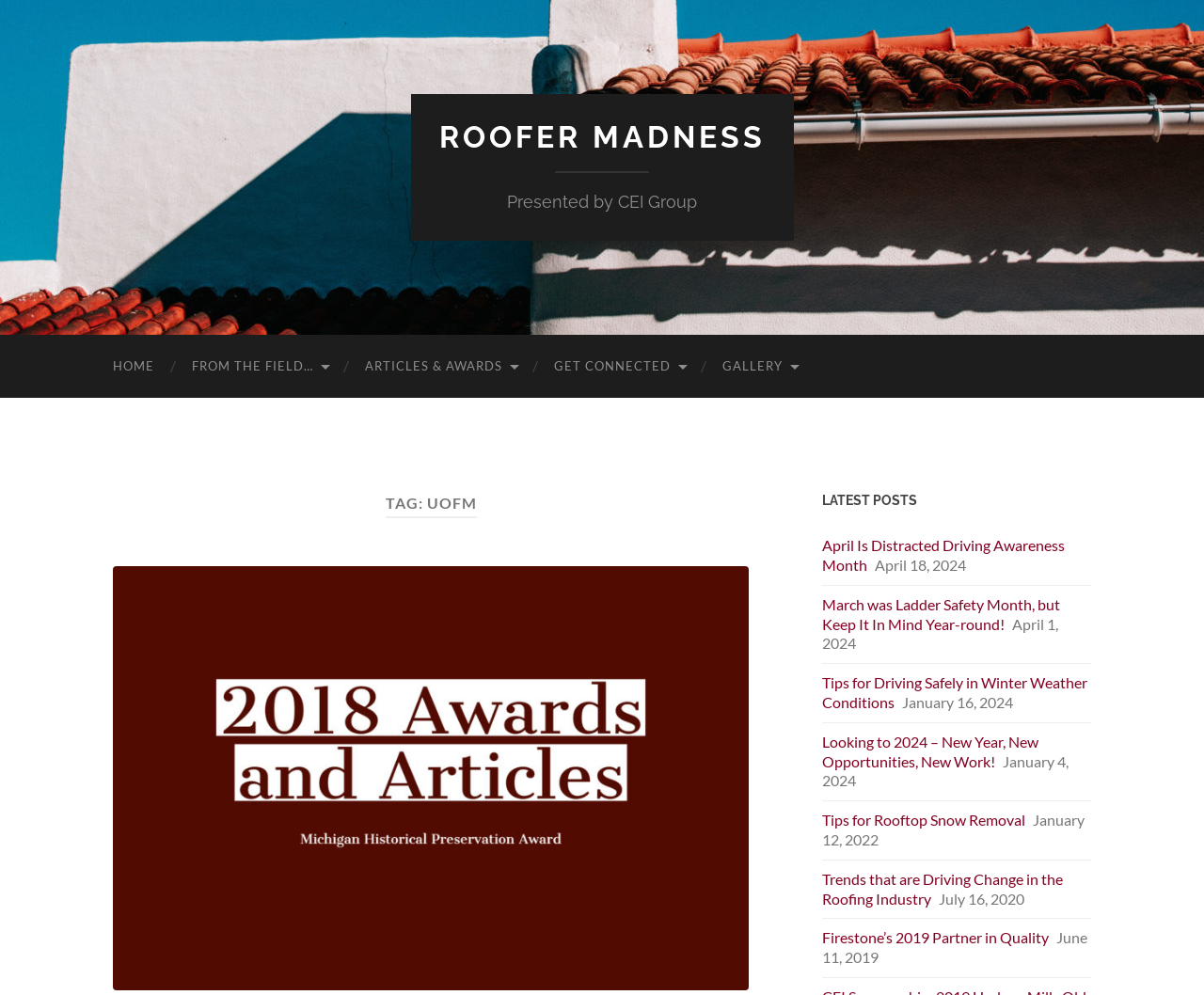From the details in the image, provide a thorough response to the question: How many links are in the navigation menu?

I counted the links in the navigation menu, which are 'HOME', 'FROM THE FIELD…', 'ARTICLES & AWARDS', 'GET CONNECTED', and 'GALLERY'. There are 5 links in total.